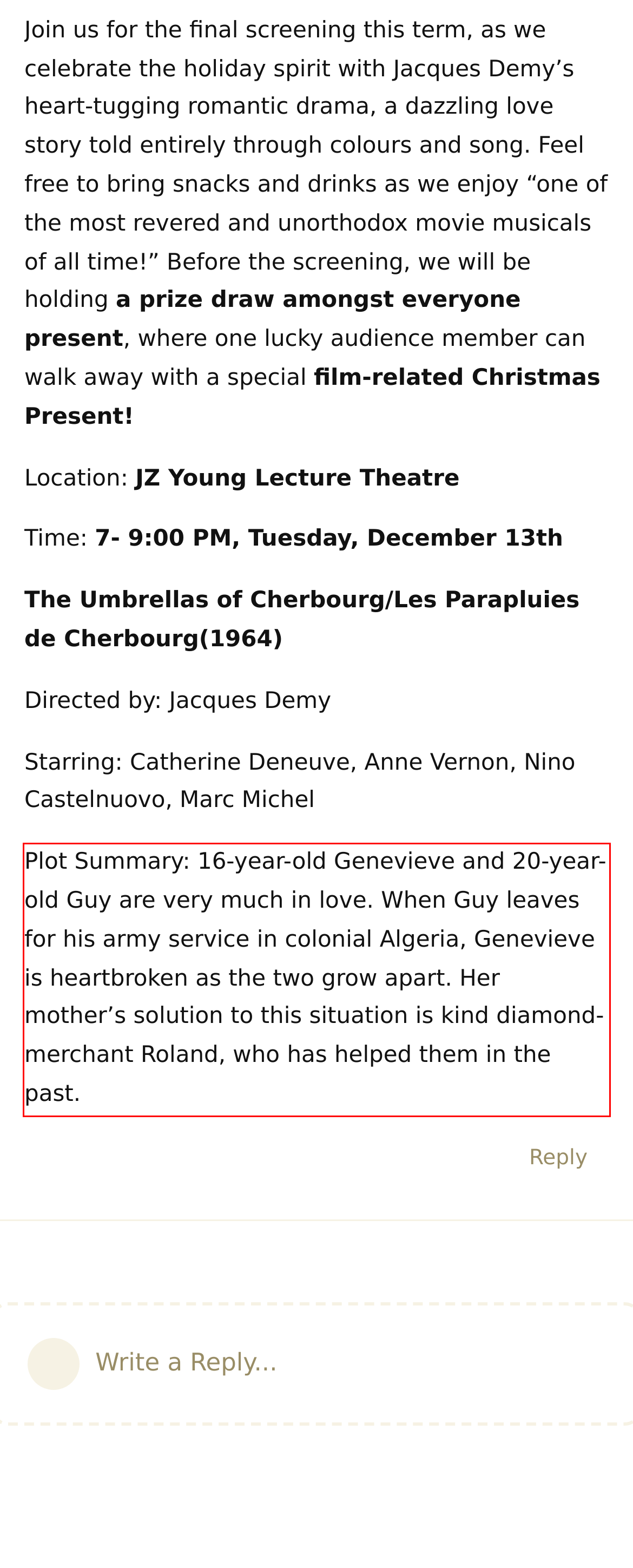Given a screenshot of a webpage, locate the red bounding box and extract the text it encloses.

Plot Summary: 16-year-old Genevieve and 20-year-old Guy are very much in love. When Guy leaves for his army service in colonial Algeria, Genevieve is heartbroken as the two grow apart. Her mother’s solution to this situation is kind diamond-merchant Roland, who has helped them in the past.